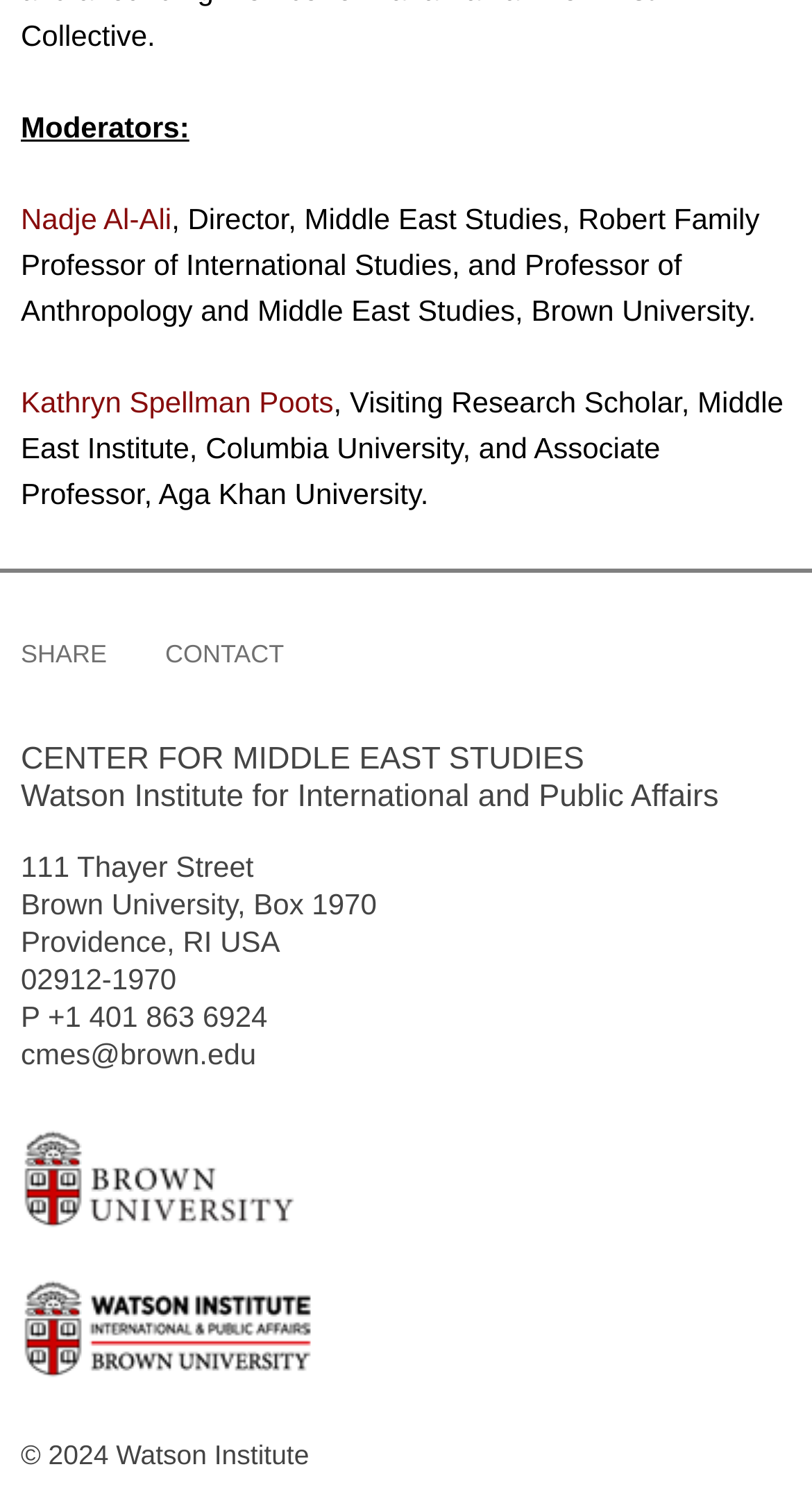What is the name of the director of Middle East Studies?
Based on the content of the image, thoroughly explain and answer the question.

The answer can be found in the first section of the webpage, where it lists the moderators. The first moderator is Nadje Al-Ali, who is the Director, Middle East Studies, Robert Family Professor of International Studies, and Professor of Anthropology and Middle East Studies at Brown University.